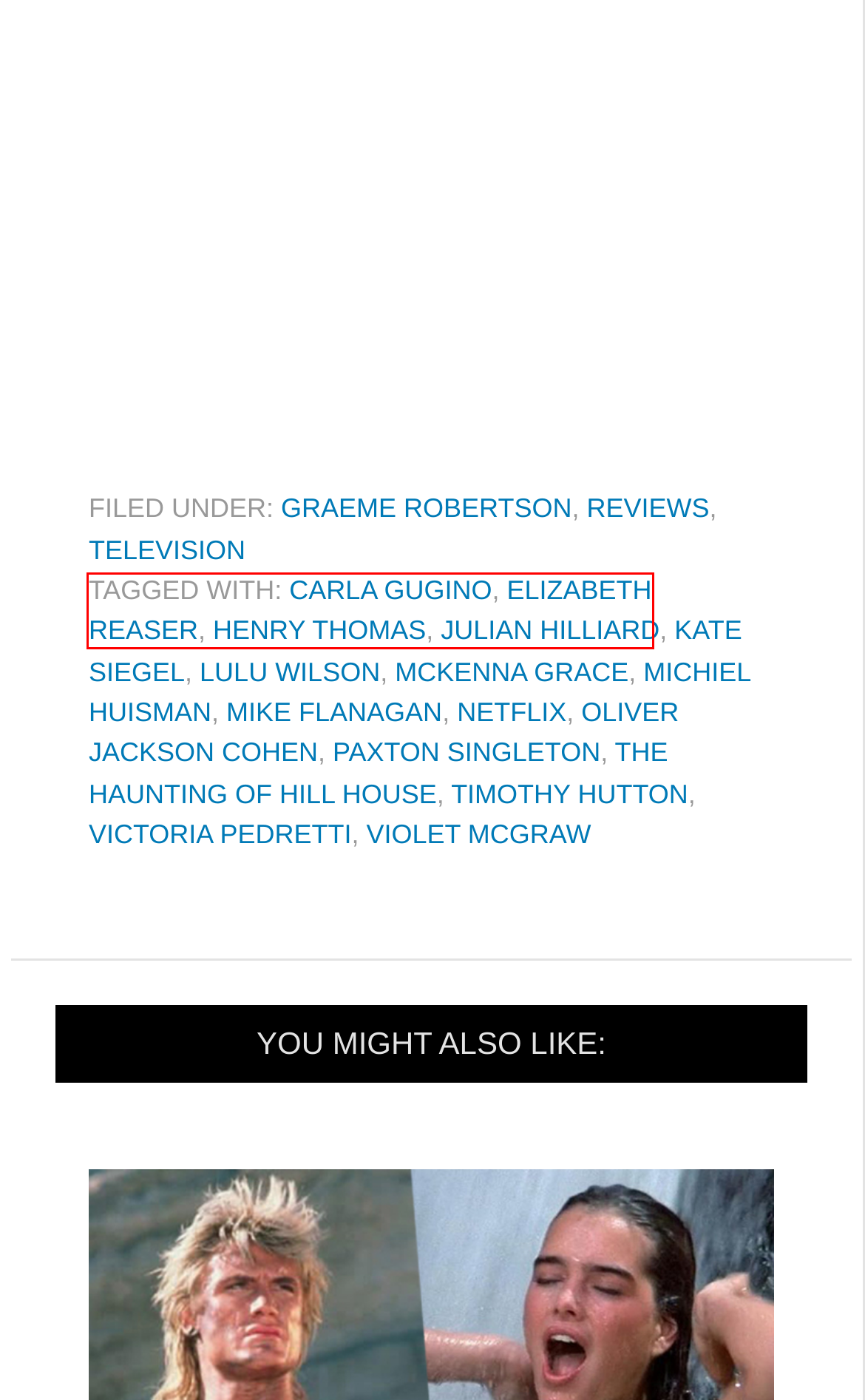You have a screenshot of a webpage with a red bounding box around an element. Choose the best matching webpage description that would appear after clicking the highlighted element. Here are the candidates:
A. Henry Thomas Archives - Flickering Myth
B. Timothy Hutton Archives - Flickering Myth
C. Elizabeth Reaser Archives - Flickering Myth
D. Michiel Huisman Archives - Flickering Myth
E. Kate Siegel Archives - Flickering Myth
F. Carla Gugino Archives - Flickering Myth
G. Julian Hilliard Archives - Flickering Myth
H. Victoria Pedretti Archives - Flickering Myth

C